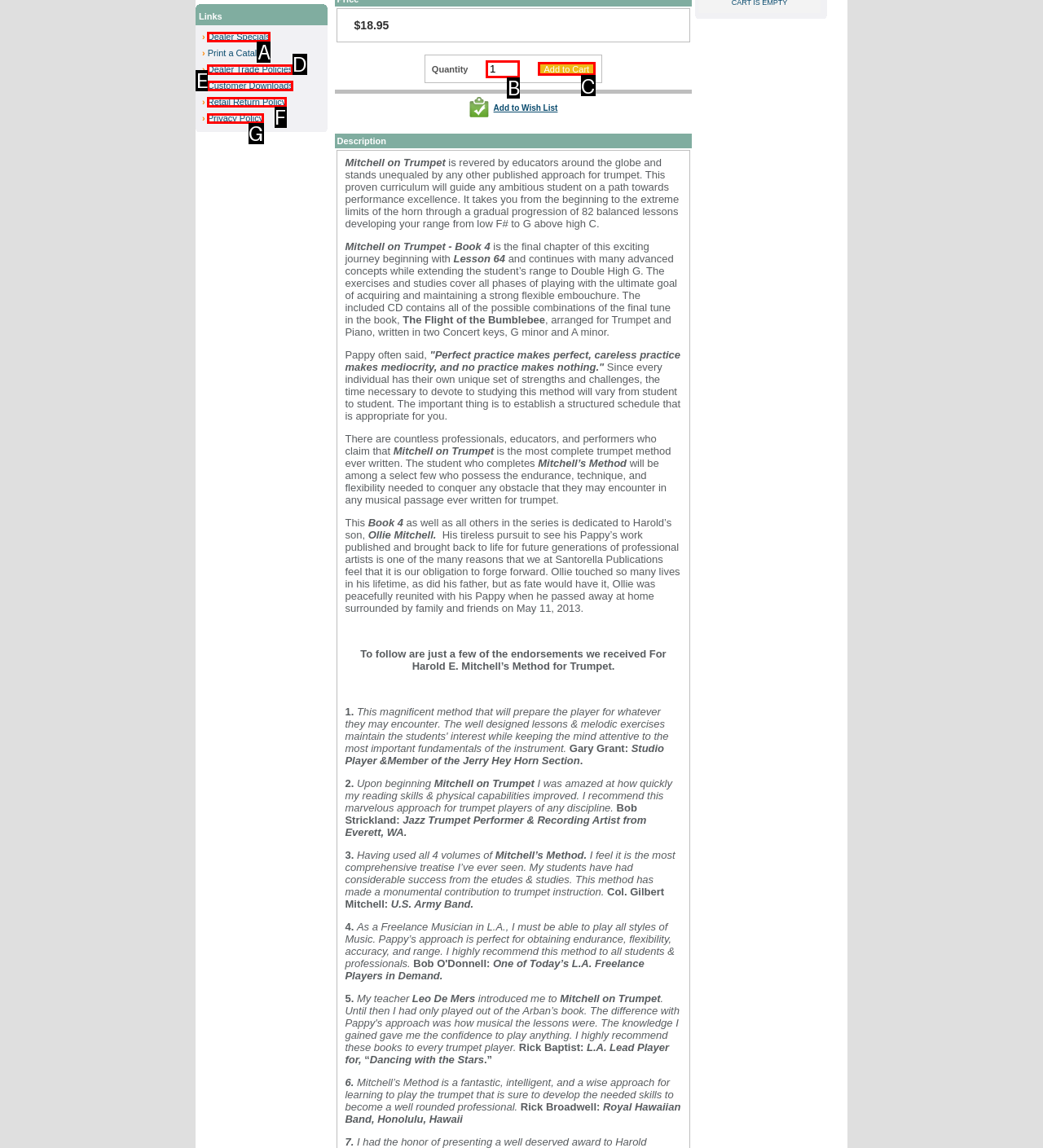Match the description: Dealer Trade Policies to the correct HTML element. Provide the letter of your choice from the given options.

D